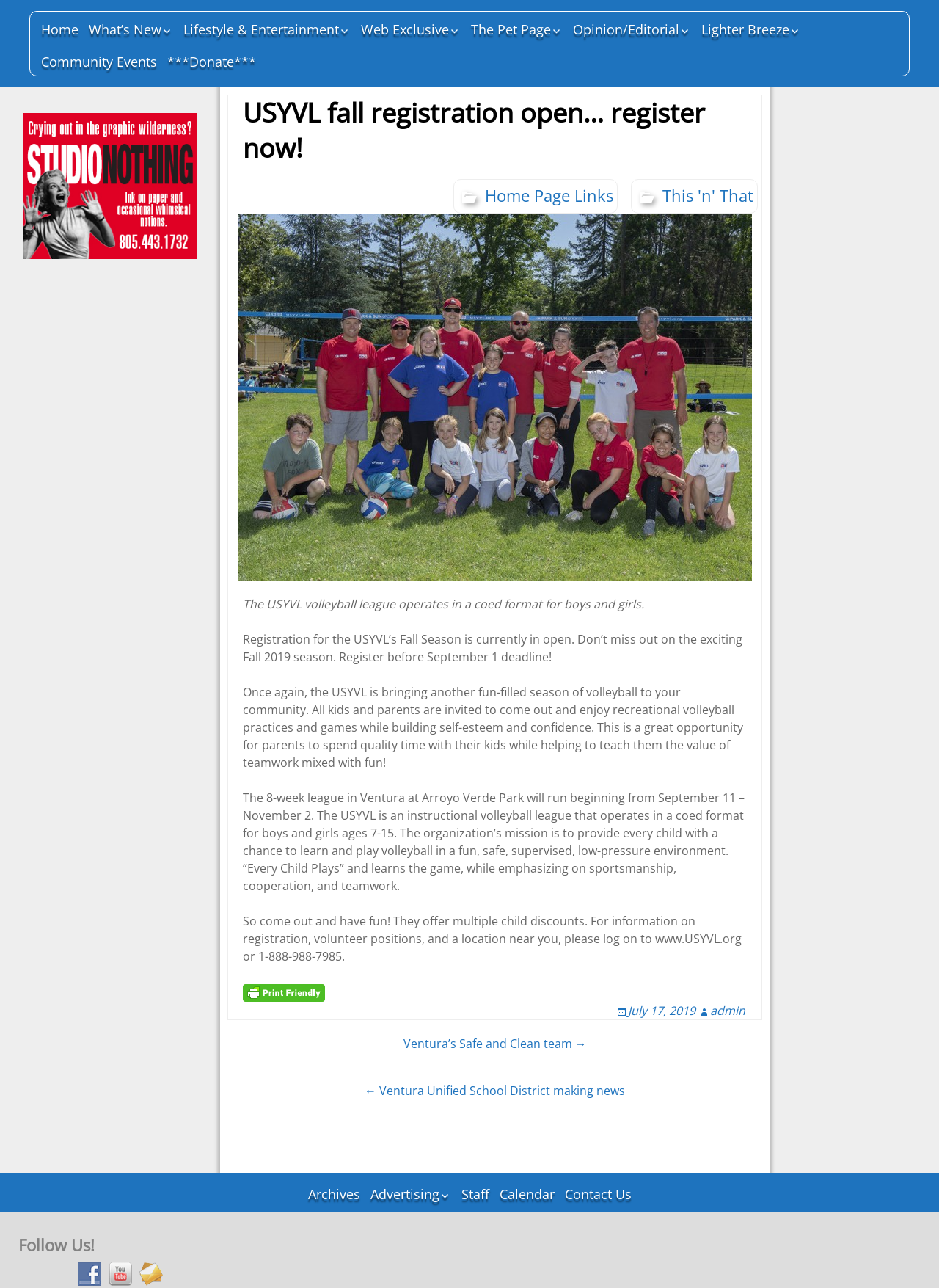Please specify the bounding box coordinates of the clickable region to carry out the following instruction: "Follow Us on Facebook". The coordinates should be four float numbers between 0 and 1, in the format [left, top, right, bottom].

[0.075, 0.984, 0.108, 0.995]